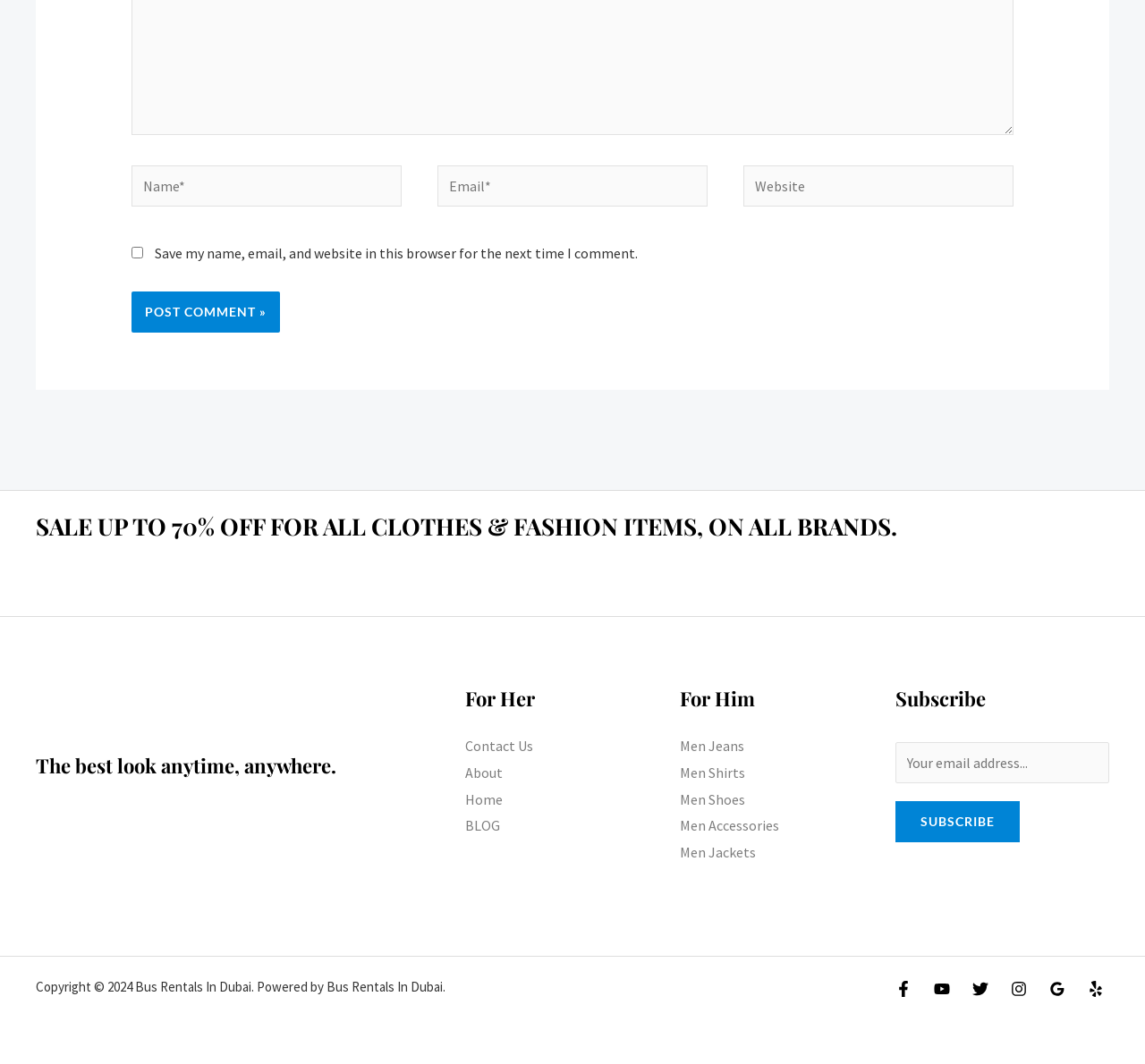Please identify the bounding box coordinates of the element's region that should be clicked to execute the following instruction: "Visit the sale page". The bounding box coordinates must be four float numbers between 0 and 1, i.e., [left, top, right, bottom].

[0.031, 0.48, 0.784, 0.509]